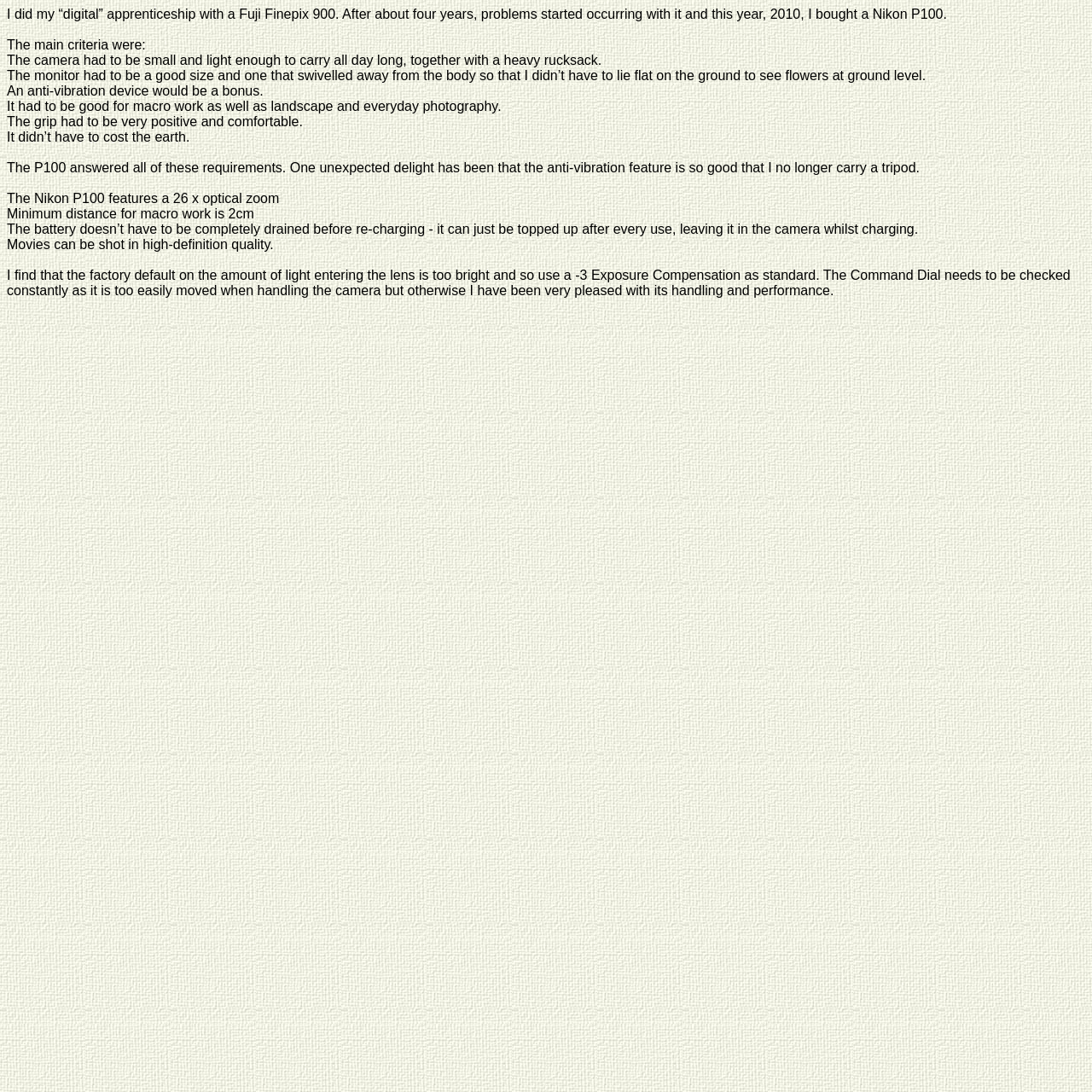Please reply to the following question with a single word or a short phrase:
Can the battery of the Nikon P100 be topped up after every use?

Yes